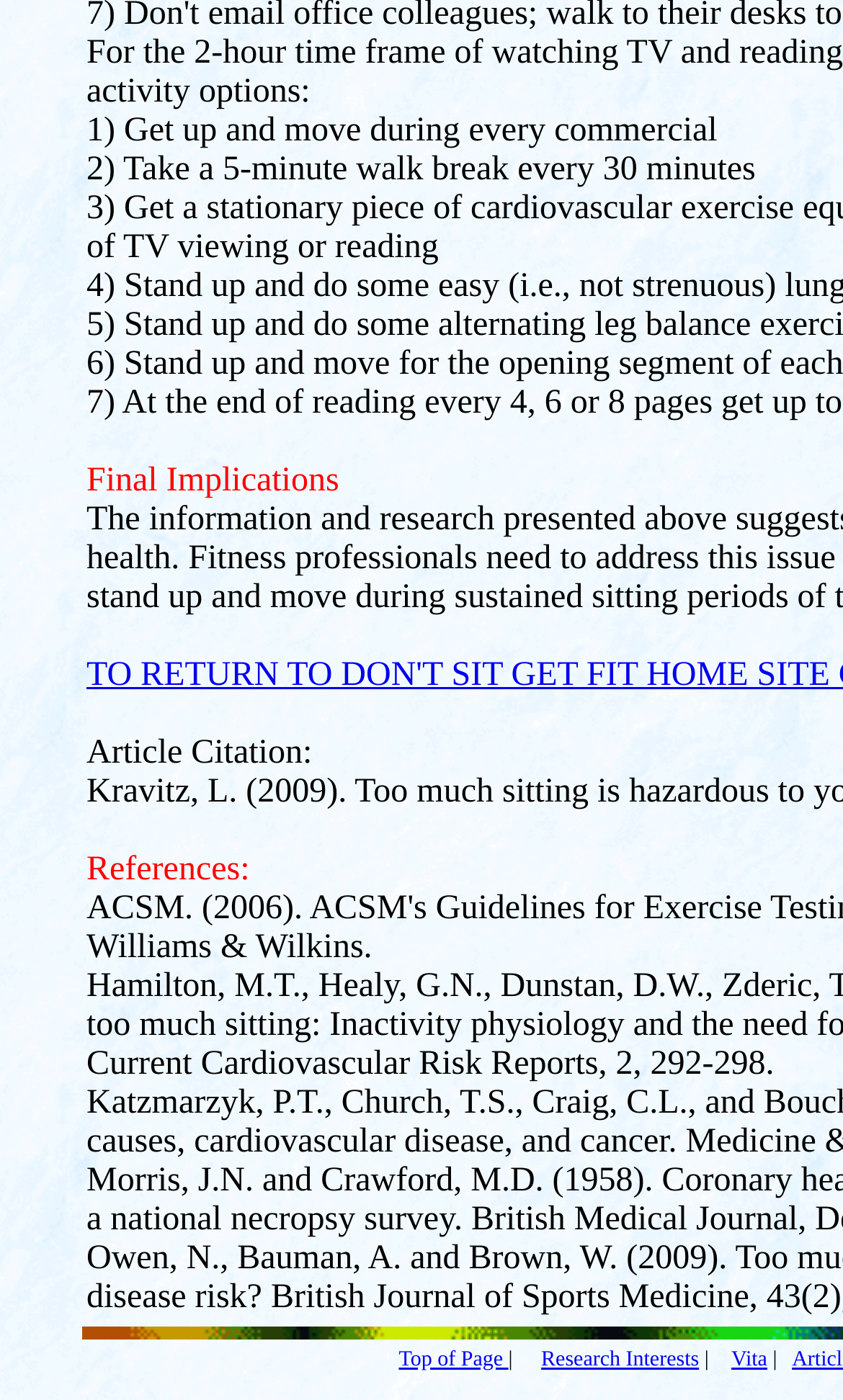How many links are in the footer?
Please give a detailed and elaborate answer to the question based on the image.

I counted the number of links in the footer section, which are 'Top of Page', 'Research Interests', and 'Vita', and found that there are 3 links.